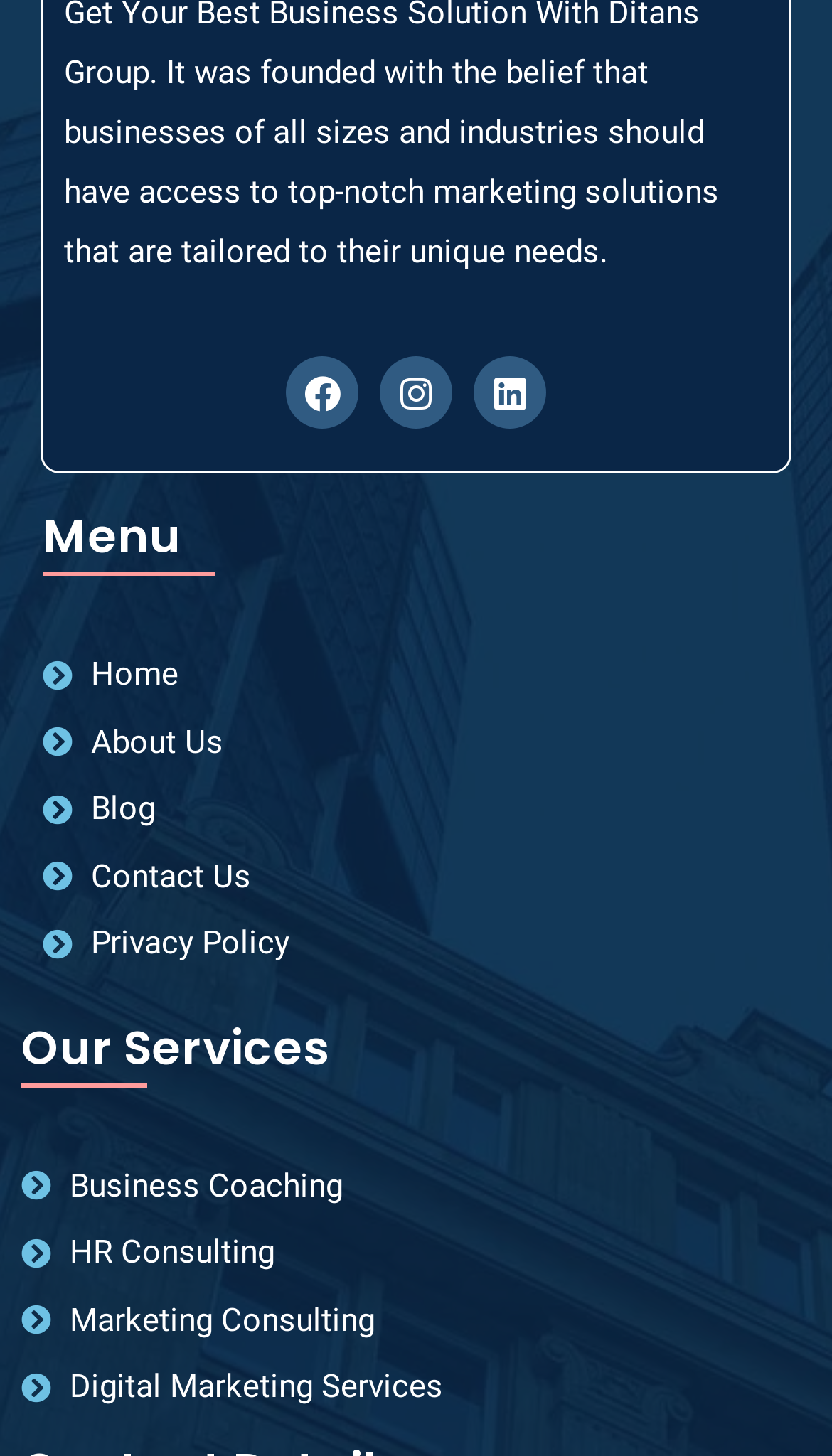What is the first service listed under 'Our Services'?
Provide a short answer using one word or a brief phrase based on the image.

Business Coaching